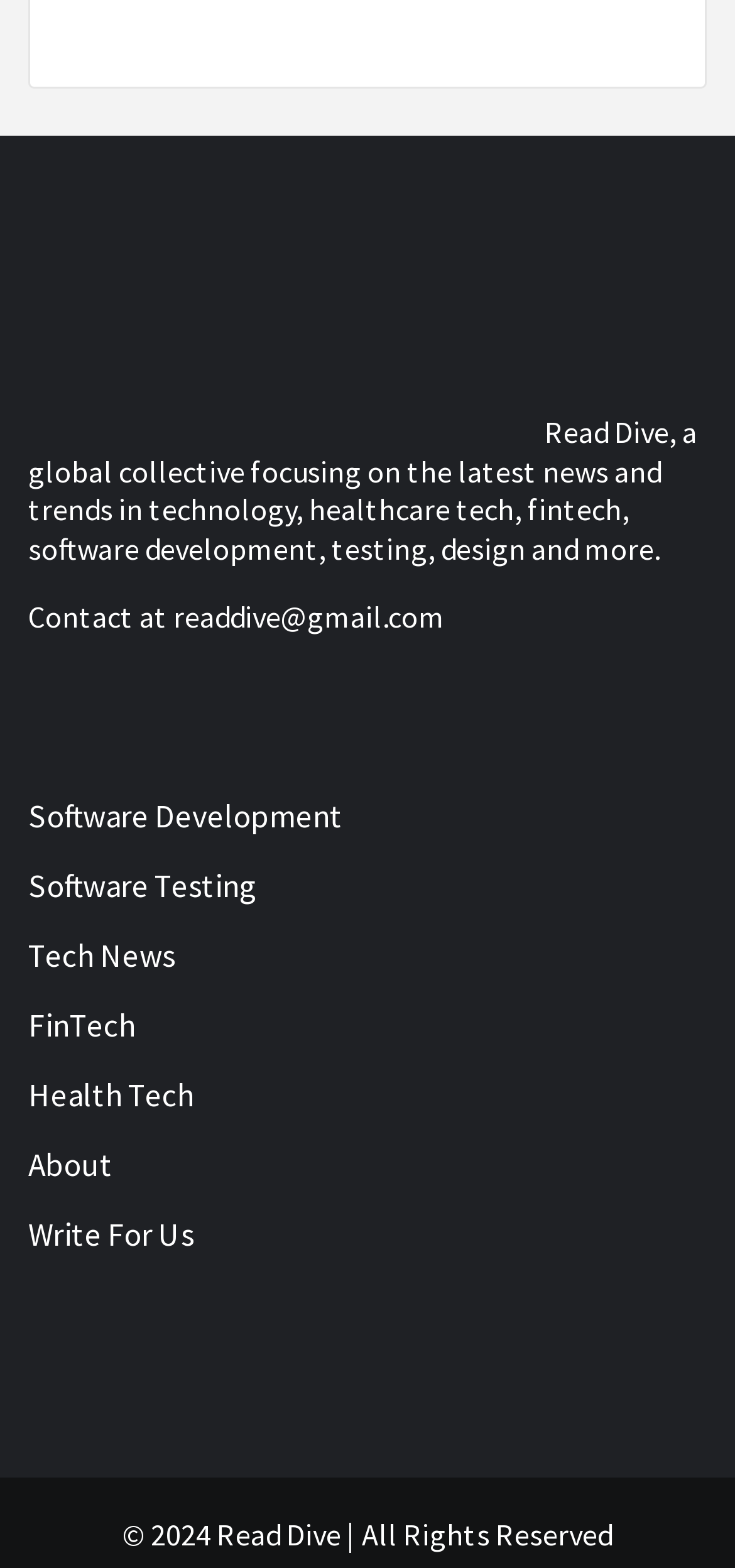Identify the bounding box of the HTML element described as: "Write For Us".

[0.741, 0.878, 0.828, 0.919]